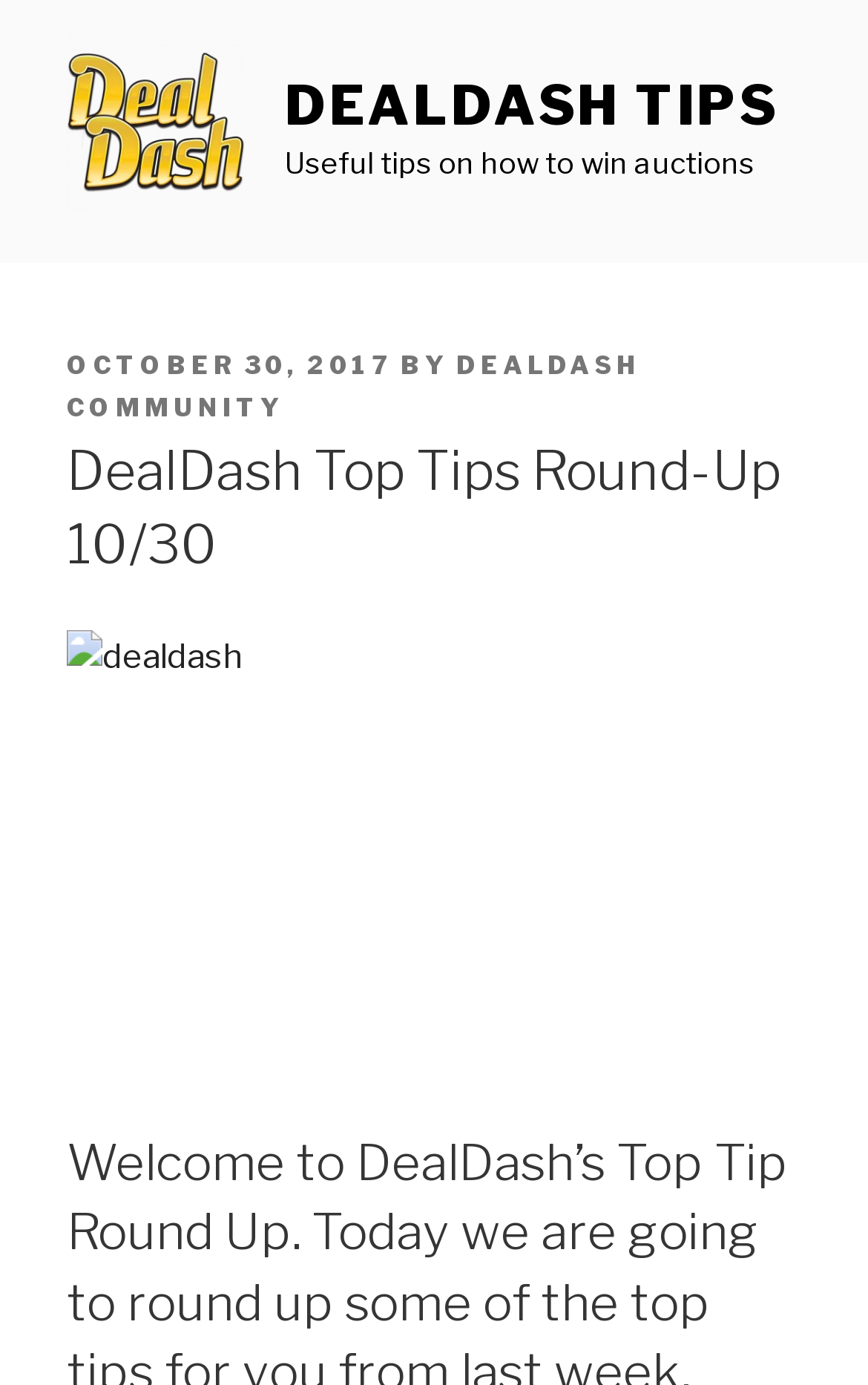What is the purpose of the webpage?
Based on the visual details in the image, please answer the question thoroughly.

I inferred the purpose of the webpage by reading the static text that says 'Useful tips on how to win auctions'. This suggests that the webpage is intended to provide helpful information to users on how to win auctions.